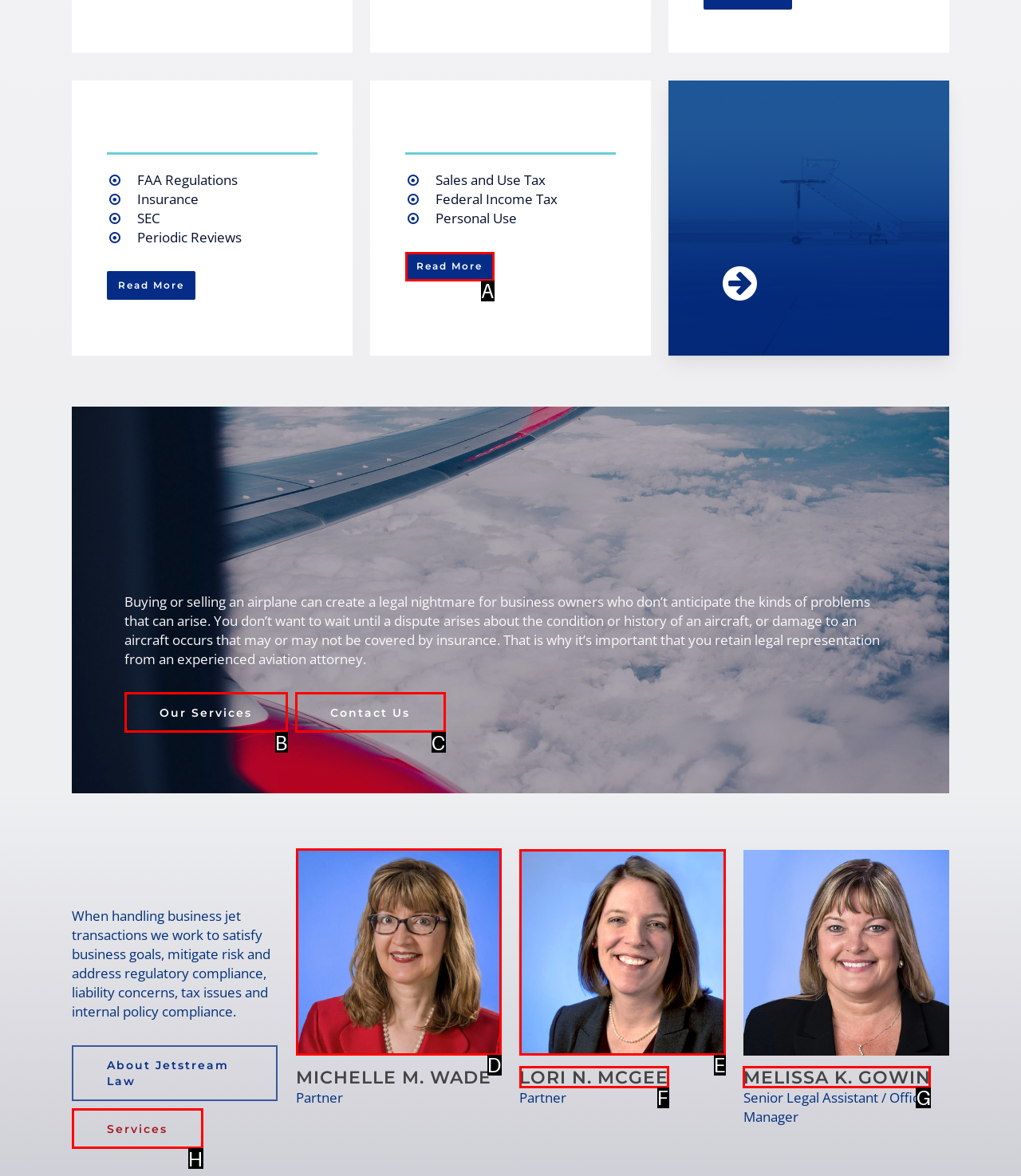Look at the highlighted elements in the screenshot and tell me which letter corresponds to the task: View Michelle M. Wade's profile.

D